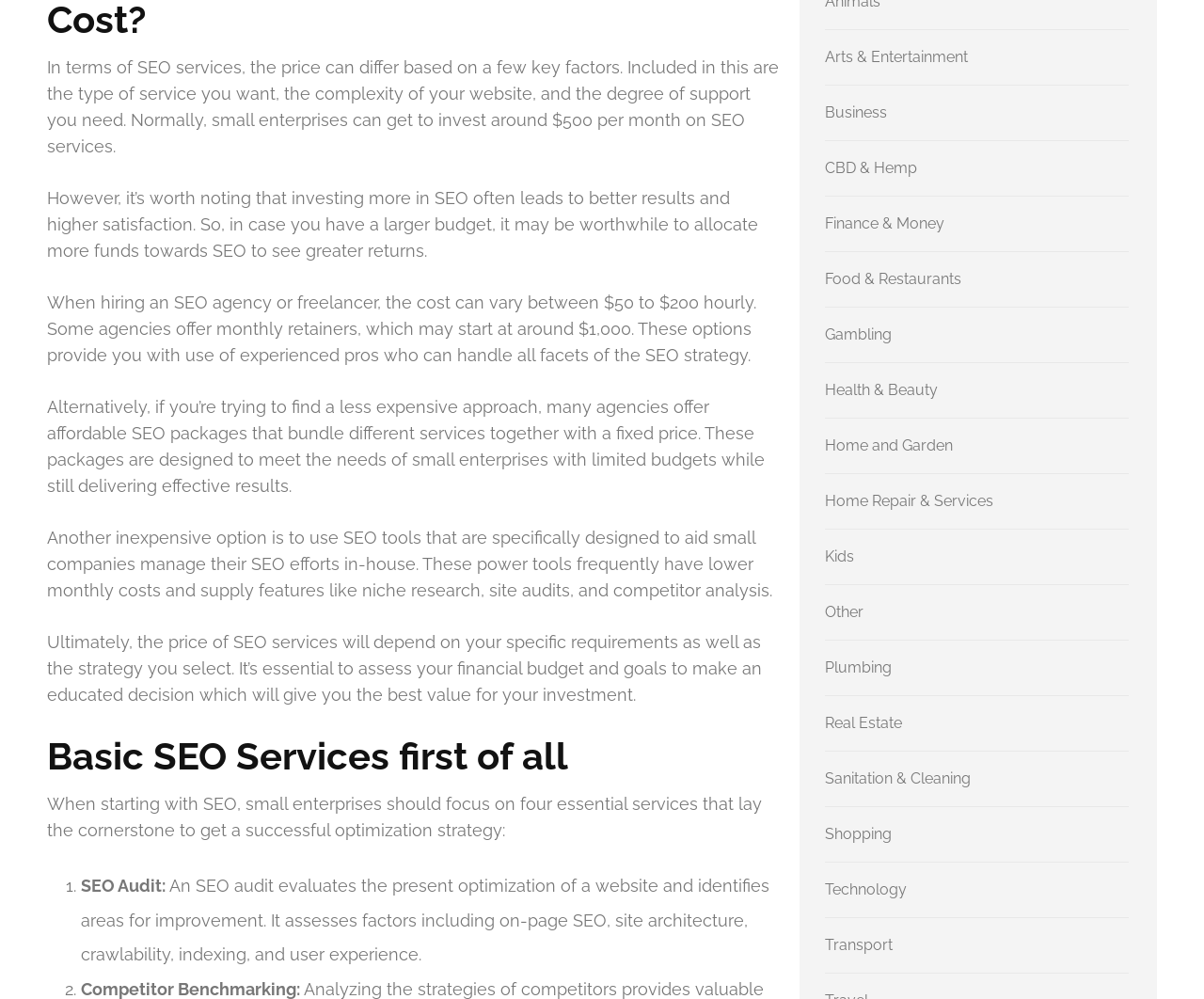Pinpoint the bounding box coordinates of the area that must be clicked to complete this instruction: "Click on 'SEO Audit:'".

[0.067, 0.876, 0.141, 0.896]